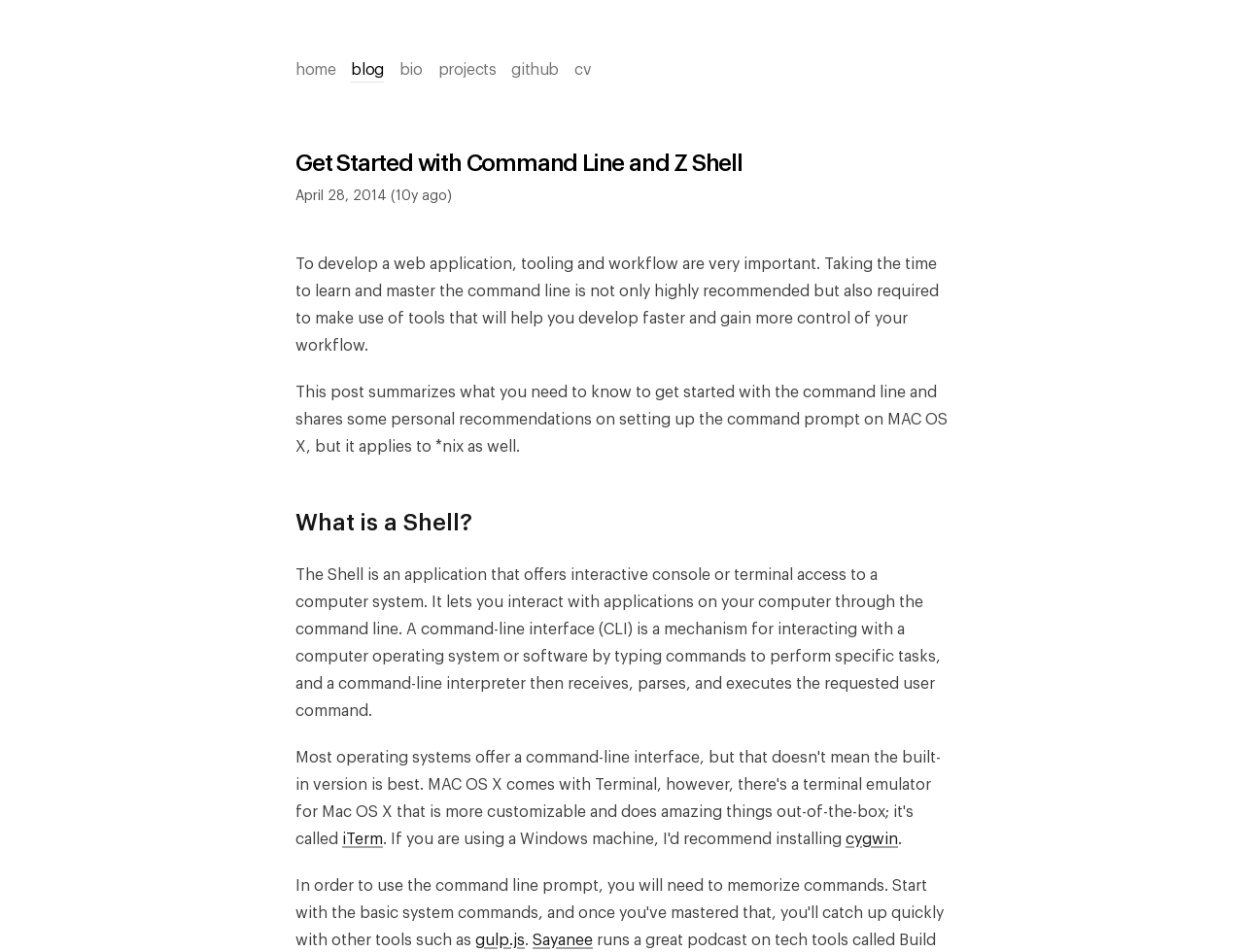Find the bounding box coordinates of the clickable region needed to perform the following instruction: "visit Sayanee's page". The coordinates should be provided as four float numbers between 0 and 1, i.e., [left, top, right, bottom].

[0.428, 0.98, 0.477, 0.996]